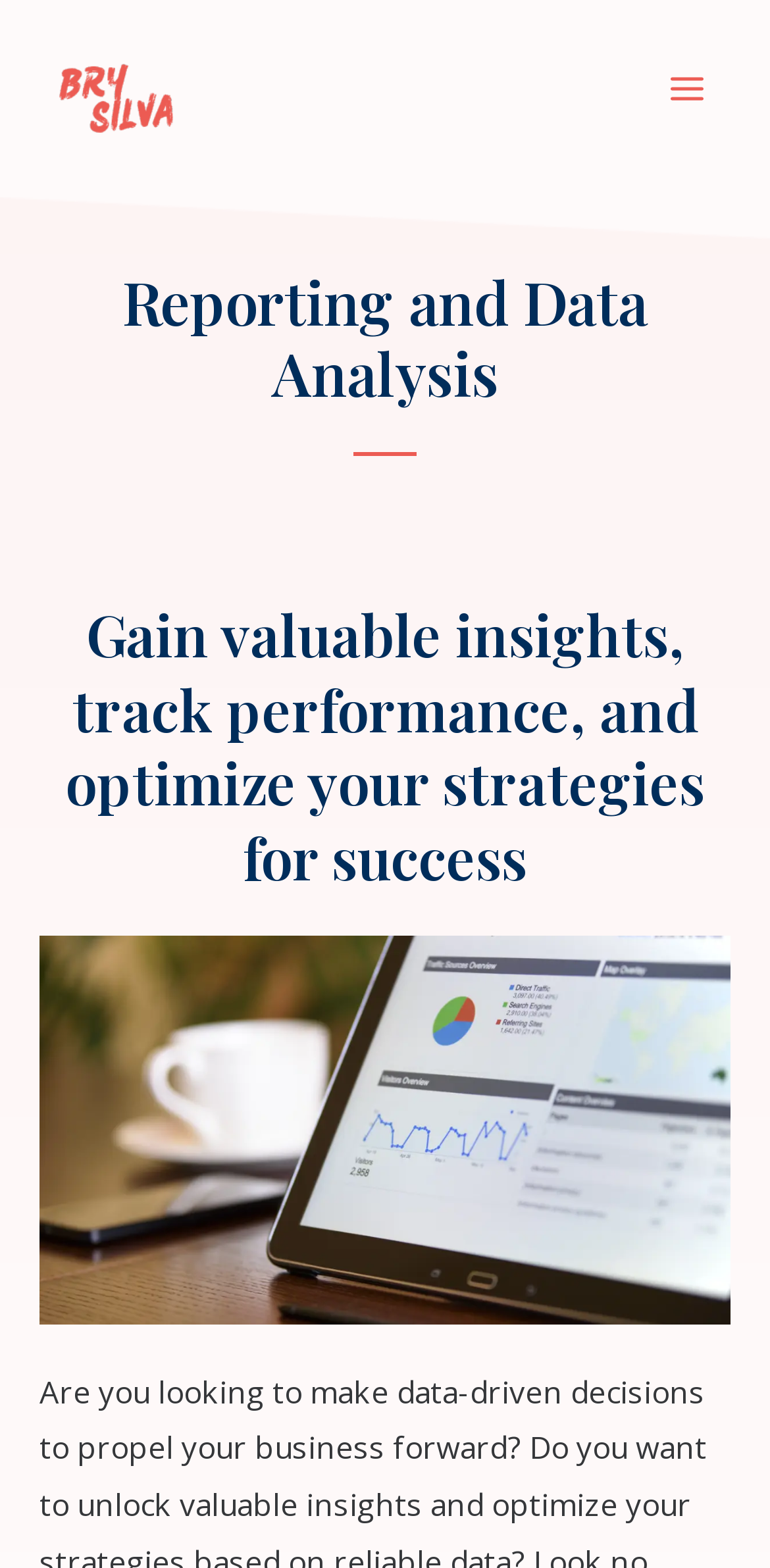Can you identify and provide the main heading of the webpage?

Reporting and Data Analysis